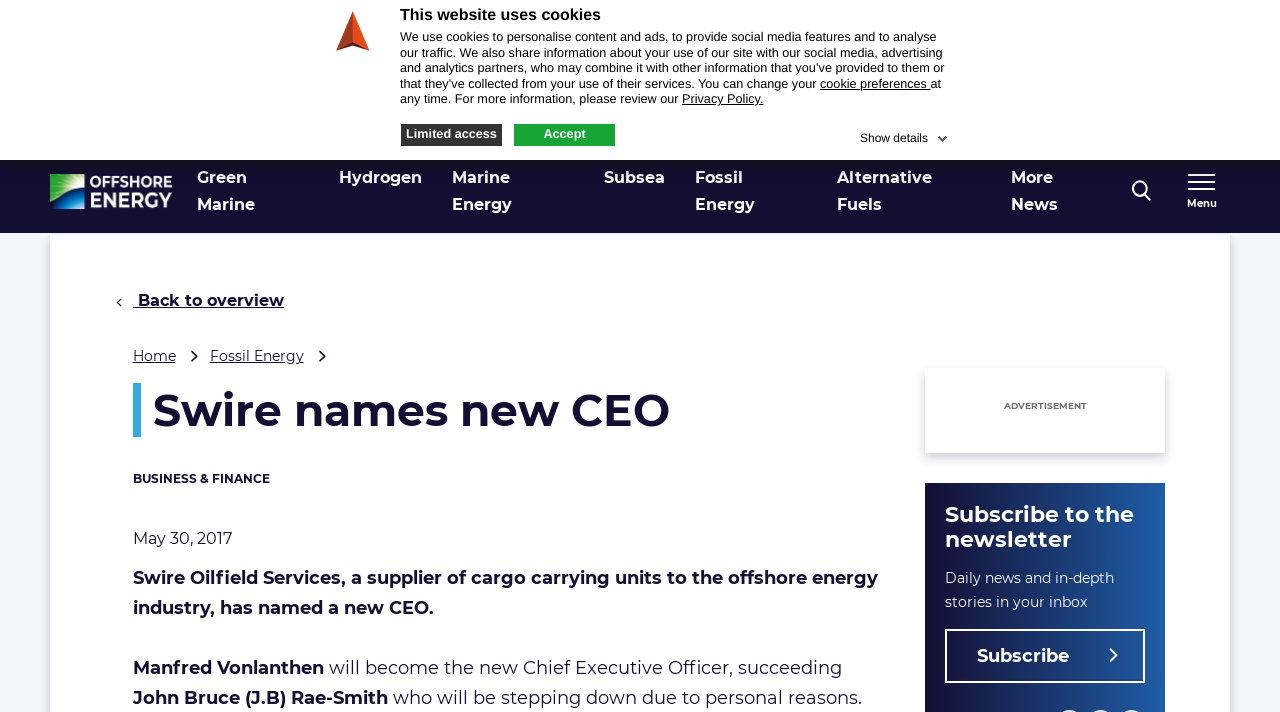Extract the top-level heading from the webpage and provide its text.

Swire names new CEO